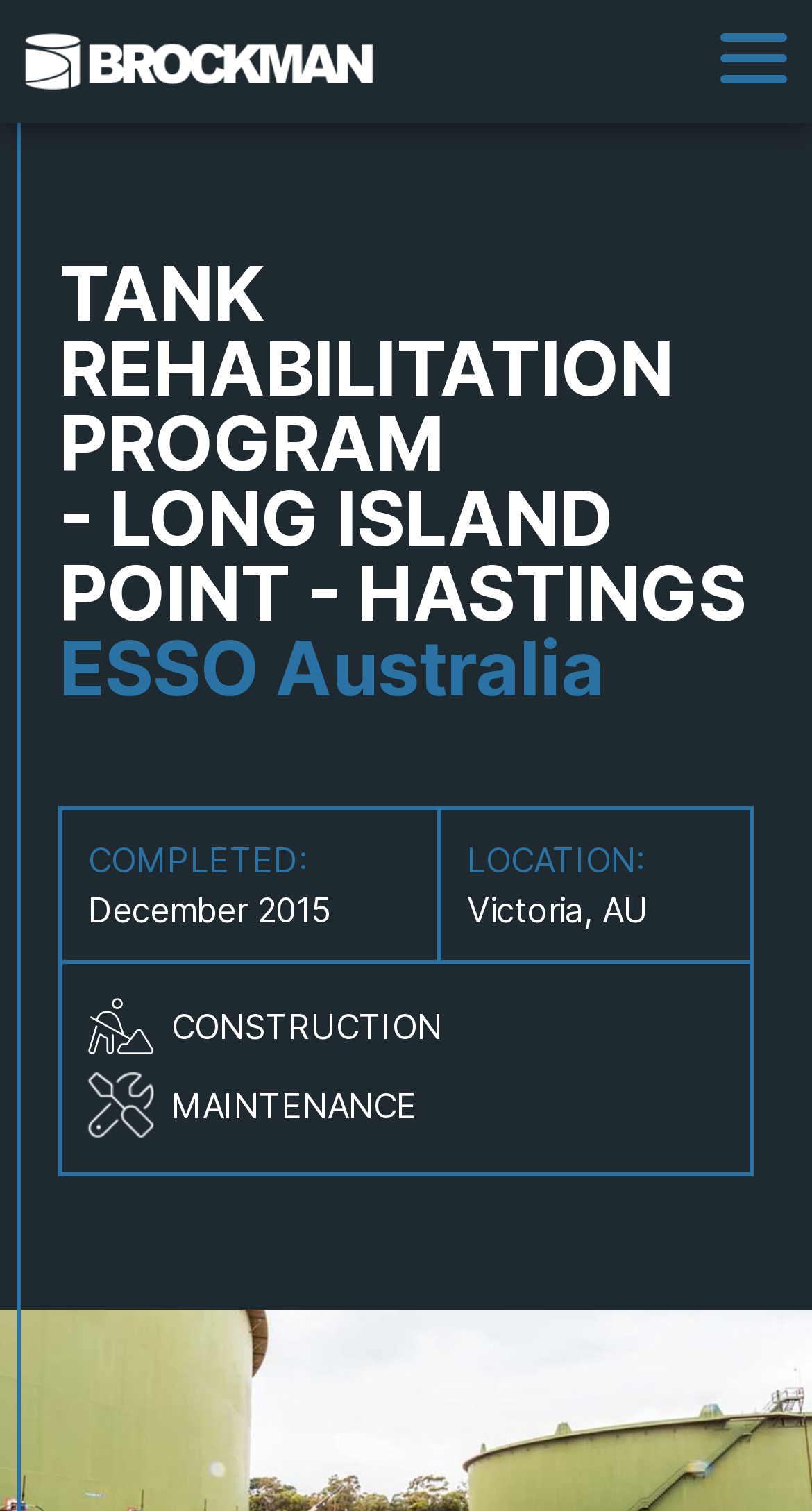Determine the bounding box of the UI element mentioned here: "alt="Brockman Engineering"". The coordinates must be in the format [left, top, right, bottom] with values ranging from 0 to 1.

[0.031, 0.023, 0.459, 0.059]